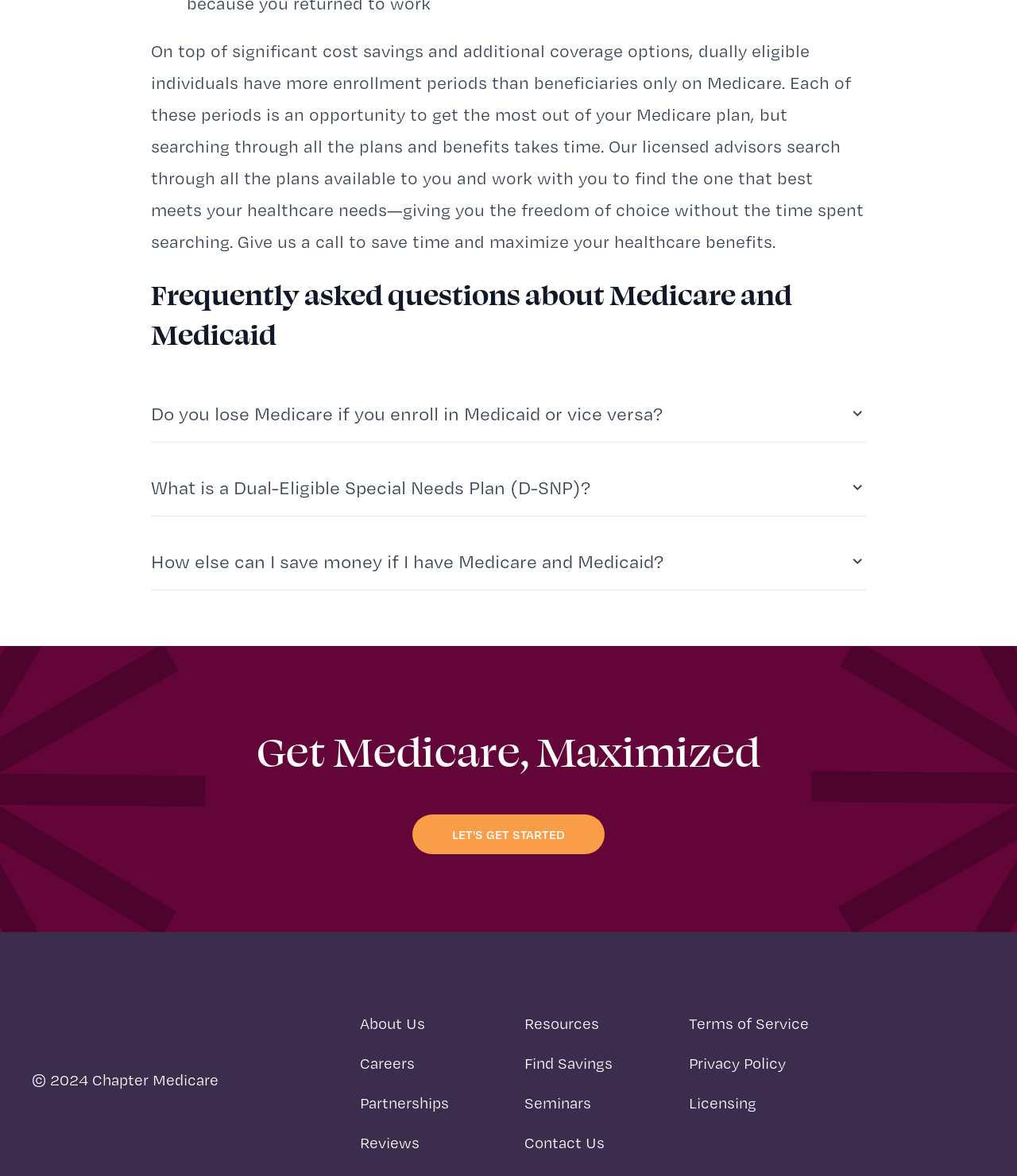What is the year mentioned at the bottom of the webpage?
Using the image provided, answer with just one word or phrase.

2024